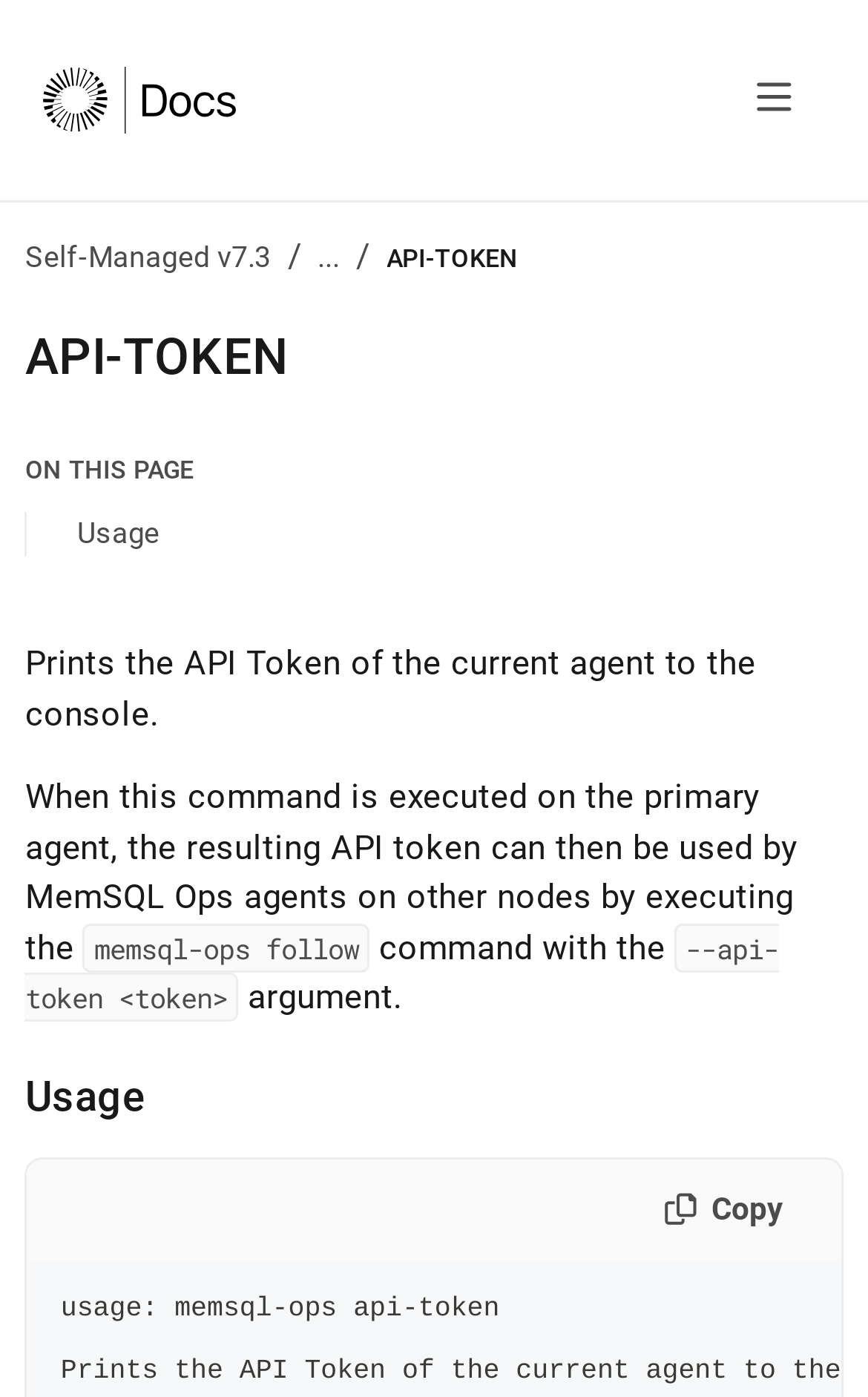Give a short answer to this question using one word or a phrase:
What is the command to use the API token?

memsql-ops api-token